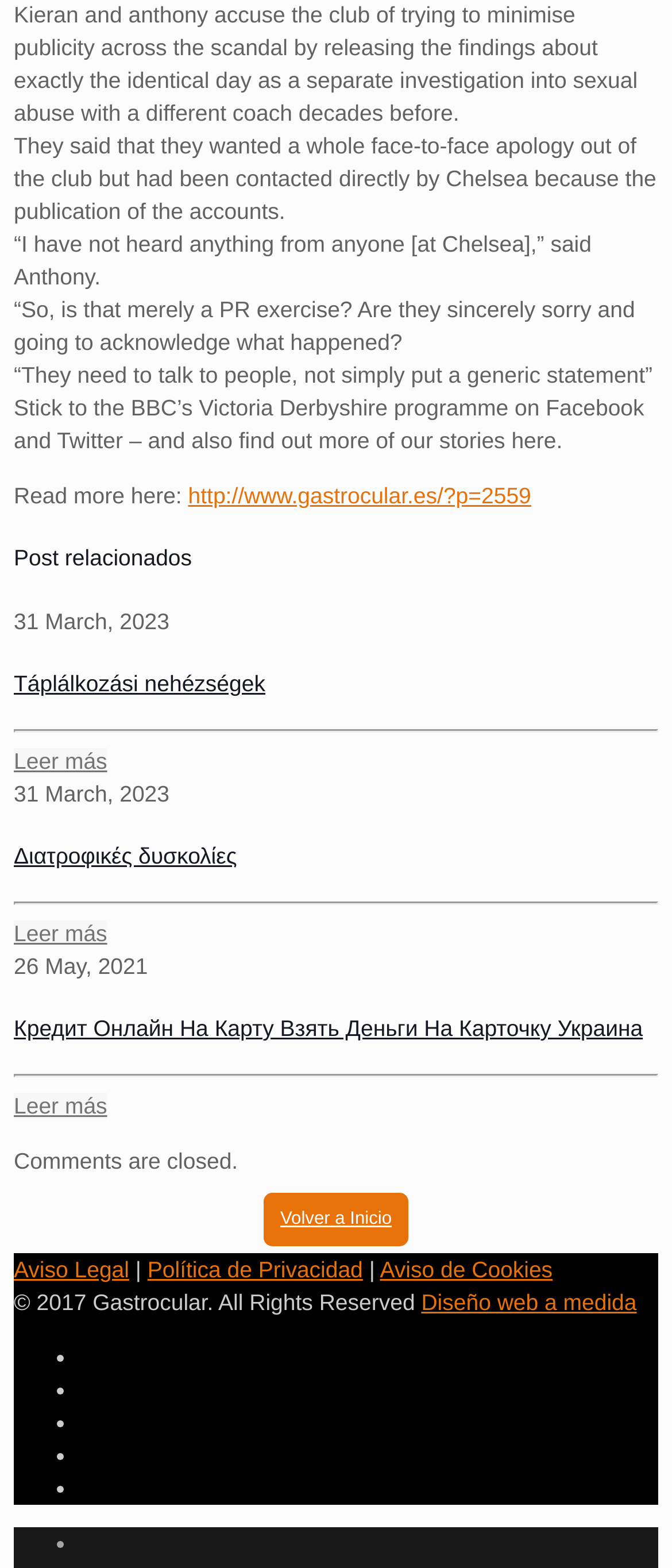Can you provide the bounding box coordinates for the element that should be clicked to implement the instruction: "Visit the related post 'Táplálkozási nehézségek'"?

[0.021, 0.427, 0.395, 0.444]